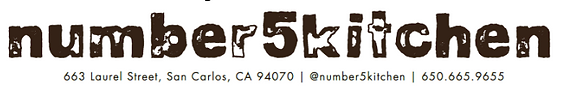What is the Twitter handle of the restaurant?
Carefully analyze the image and provide a detailed answer to the question.

The caption provides the Twitter handle as '@number5kitchen', which is a way for the restaurant to engage with the community and share updates.